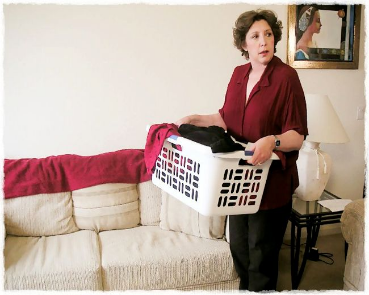With reference to the screenshot, provide a detailed response to the question below:
What color is the sofa blanket?

The setting appears to be a cozy living room, with a beige sofa draped in a red blanket, which adds to the homey atmosphere.